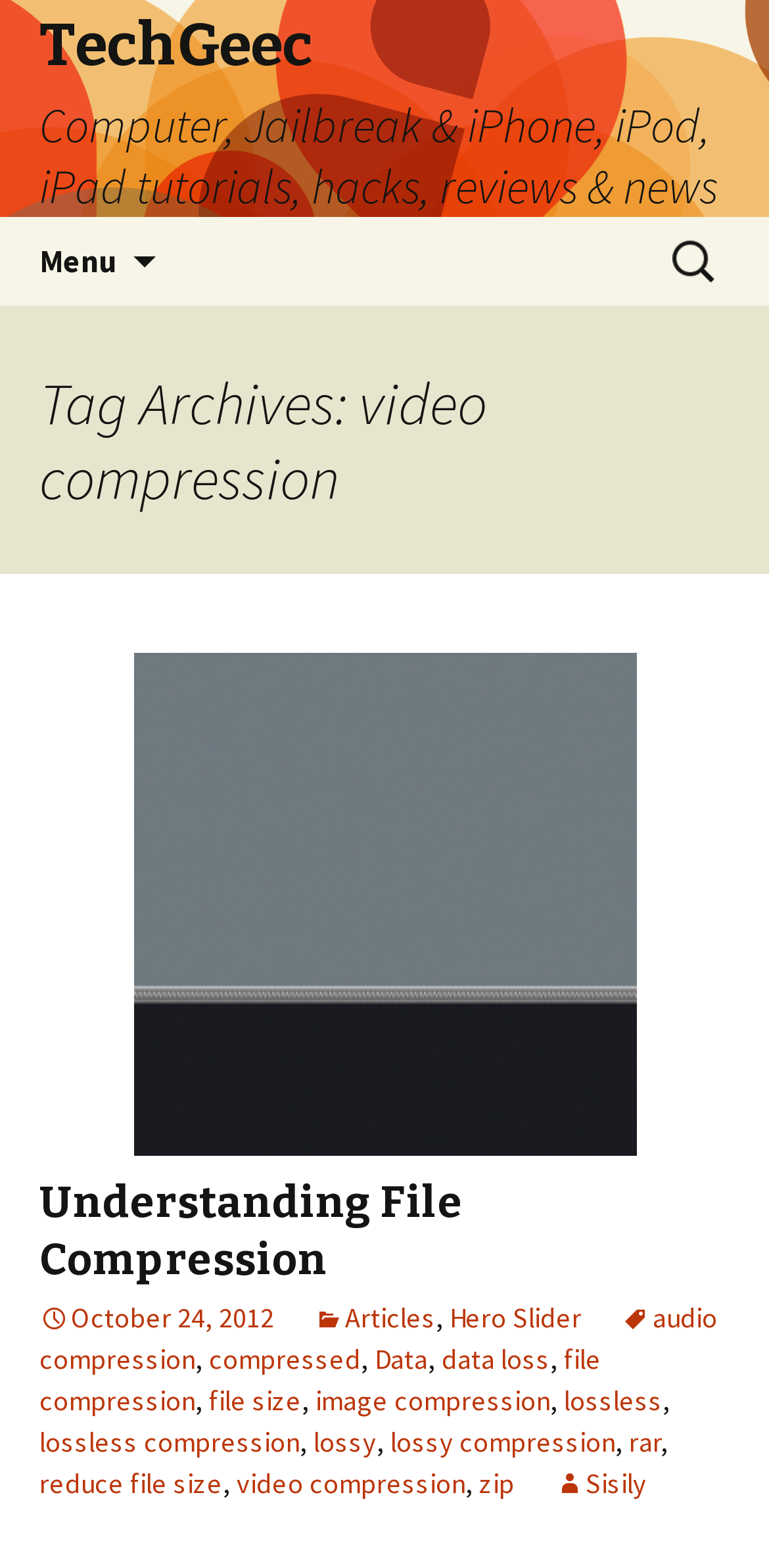Find the bounding box coordinates of the element to click in order to complete this instruction: "Learn about Geology". The bounding box coordinates must be four float numbers between 0 and 1, denoted as [left, top, right, bottom].

None